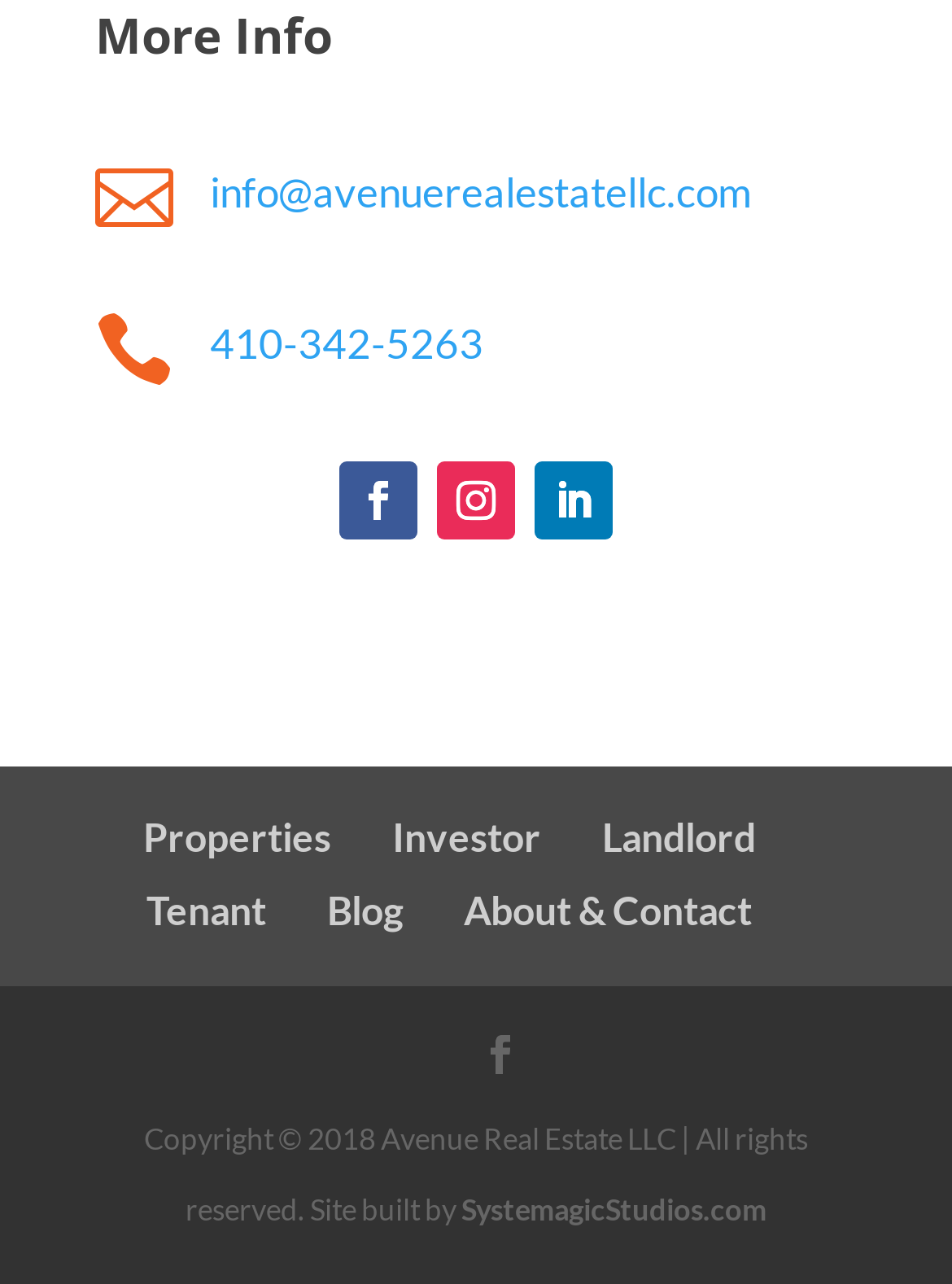Determine the coordinates of the bounding box that should be clicked to complete the instruction: "Click on 'info@avenuerealestatellc.com' to send an email". The coordinates should be represented by four float numbers between 0 and 1: [left, top, right, bottom].

[0.221, 0.126, 0.79, 0.166]